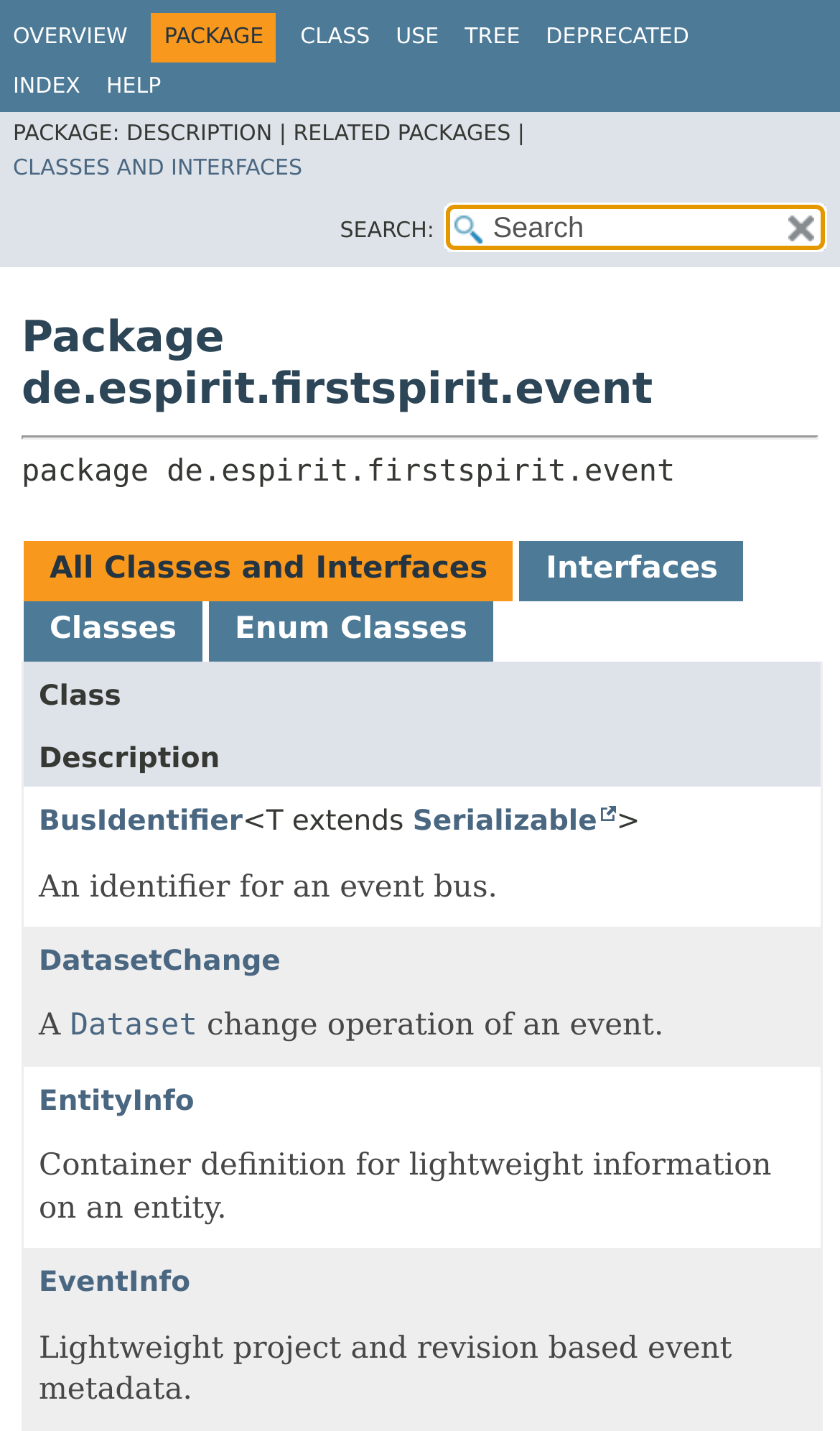Generate a comprehensive description of the webpage content.

The webpage appears to be a documentation page for a software package, specifically the "de.espirit.firstspirit.event" package. At the top of the page, there are several links, including "OVERVIEW", "PACKAGE", "CLASS", "USE", "TREE", "DEPRECATED", and "INDEX", which are likely navigation links to different sections of the documentation.

Below these links, there are three columns of text, with the left column displaying the package name, the middle column showing a description, and the right column listing related packages. 

On the right side of the page, there is a search bar with a label "SEARCH:" and a text box where users can input their search queries. Next to the search bar, there is a "reset" button.

The main content of the page is divided into sections, with a heading "Package de.espirit.firstspirit.event" at the top. Below the heading, there is a horizontal separator line, followed by a brief description of the package.

The page then displays a tab list with four tabs: "All Classes and Interfaces", "Interfaces", "Classes", and "Enum Classes". The "All Classes and Interfaces" tab is selected by default, and it displays a list of classes and interfaces, including "BusIdentifier", "DatasetChange", "EntityInfo", and "EventInfo", along with their descriptions. Each class or interface has a link to its detailed documentation.